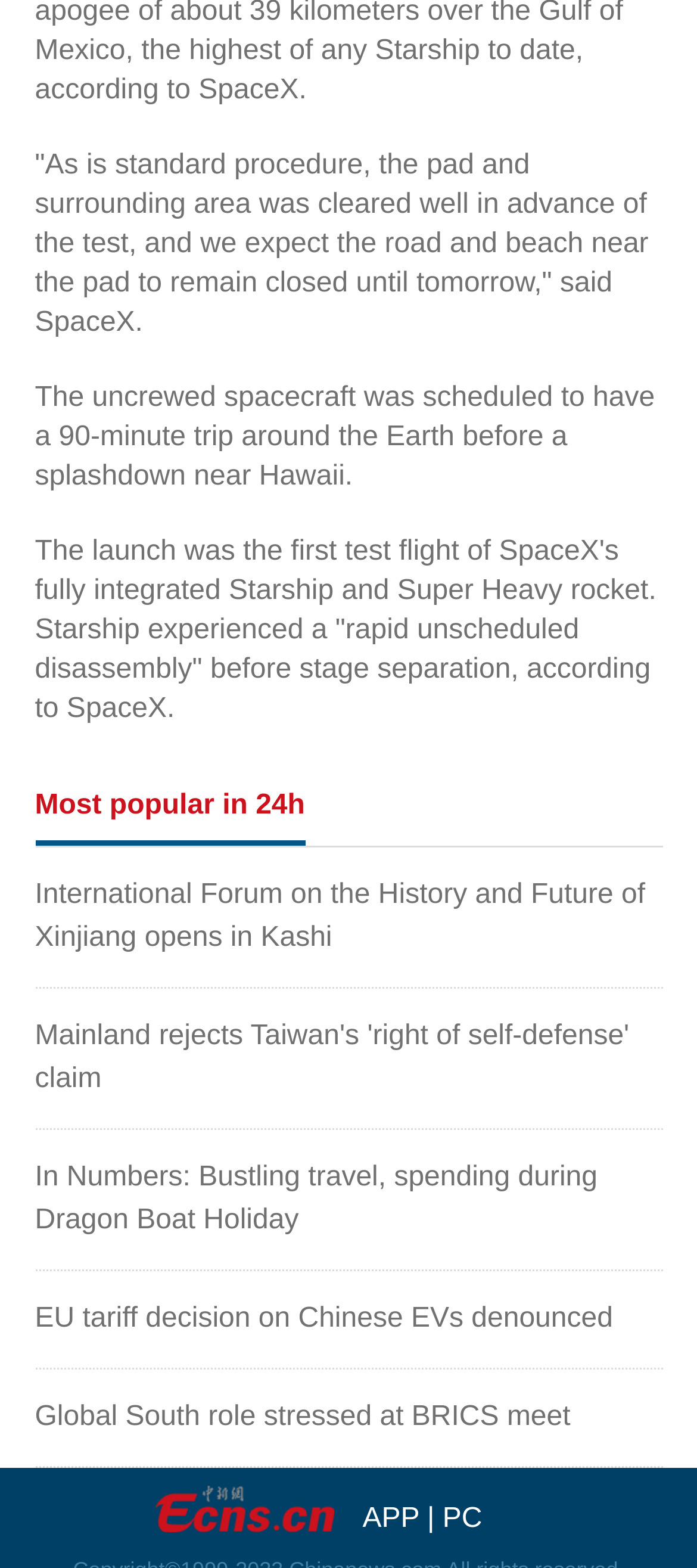Respond with a single word or short phrase to the following question: 
How many links are there in the 'Most popular in 24h' section?

5